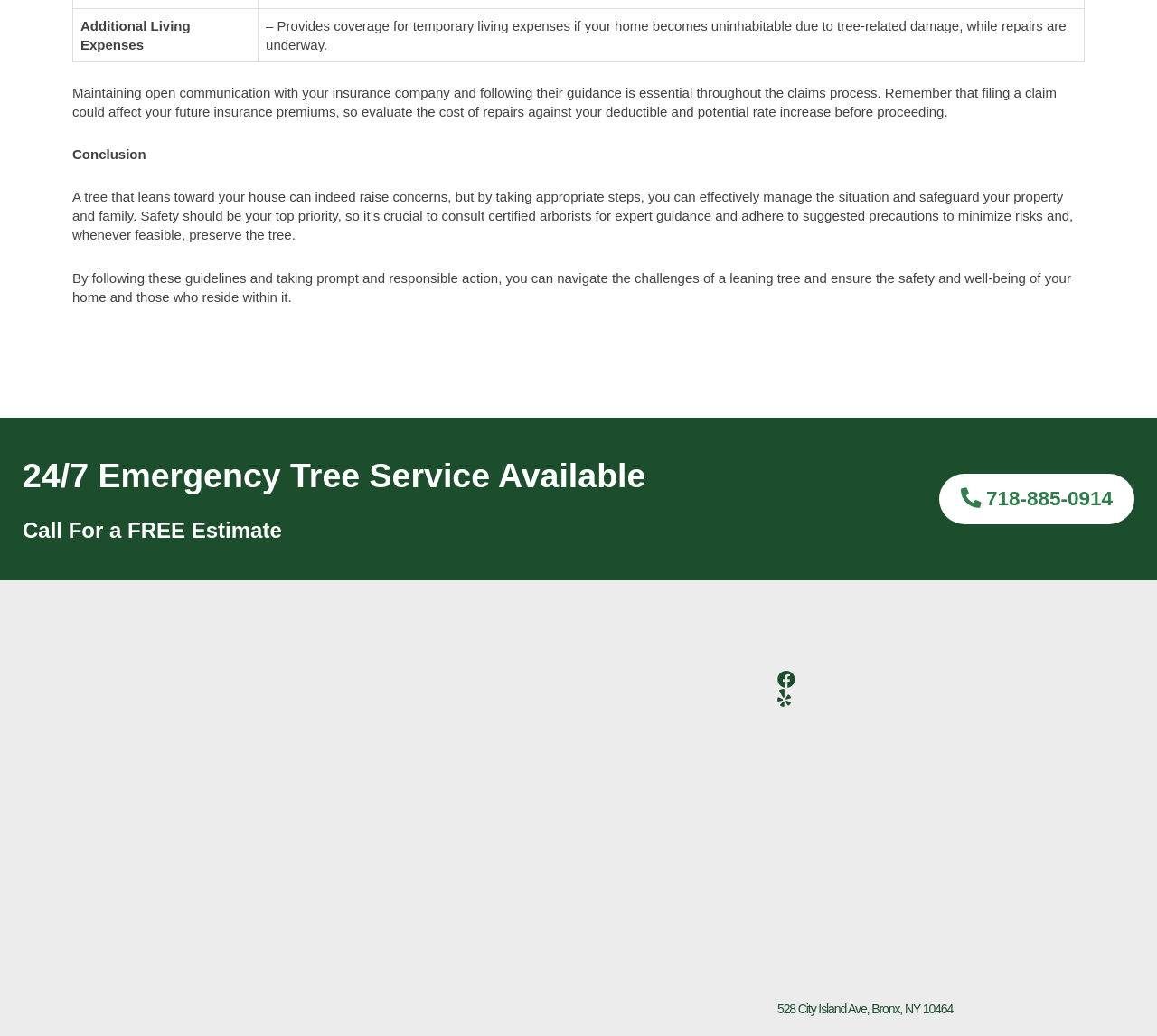Given the description of the UI element: "alt="Ownestrees logo"", predict the bounding box coordinates in the form of [left, top, right, bottom], with each value being a float between 0 and 1.

[0.07, 0.822, 0.215, 0.86]